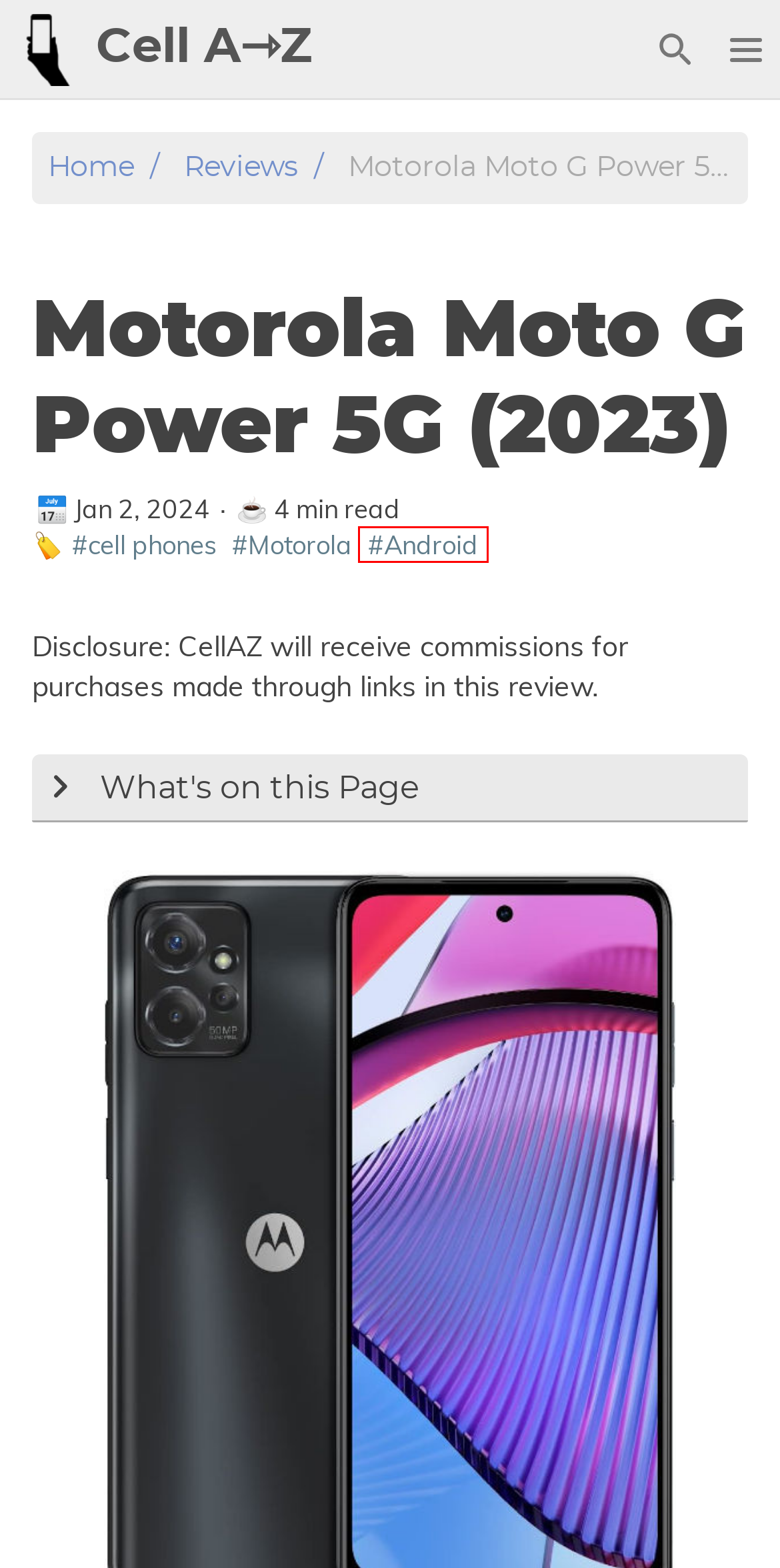You have a screenshot of a webpage, and a red bounding box highlights an element. Select the webpage description that best fits the new page after clicking the element within the bounding box. Options are:
A. TCL 40XL 2023 – CellAZ | Cell phone news, reviews, info, and photos
B. Android – CellAZ | Cell phone news, reviews, info, and photos
C. Reviews – CellAZ | Cell phone news, reviews, info, and photos
D. Tracfone TCL Flip 2, 16GB – CellAZ | Cell phone news, reviews, info, and photos
E. CellAZ | Cell phone news, reviews, info, and photos
F. Amazon.com
G. Motorola – CellAZ | Cell phone news, reviews, info, and photos
H. cell phones – CellAZ | Cell phone news, reviews, info, and photos

B